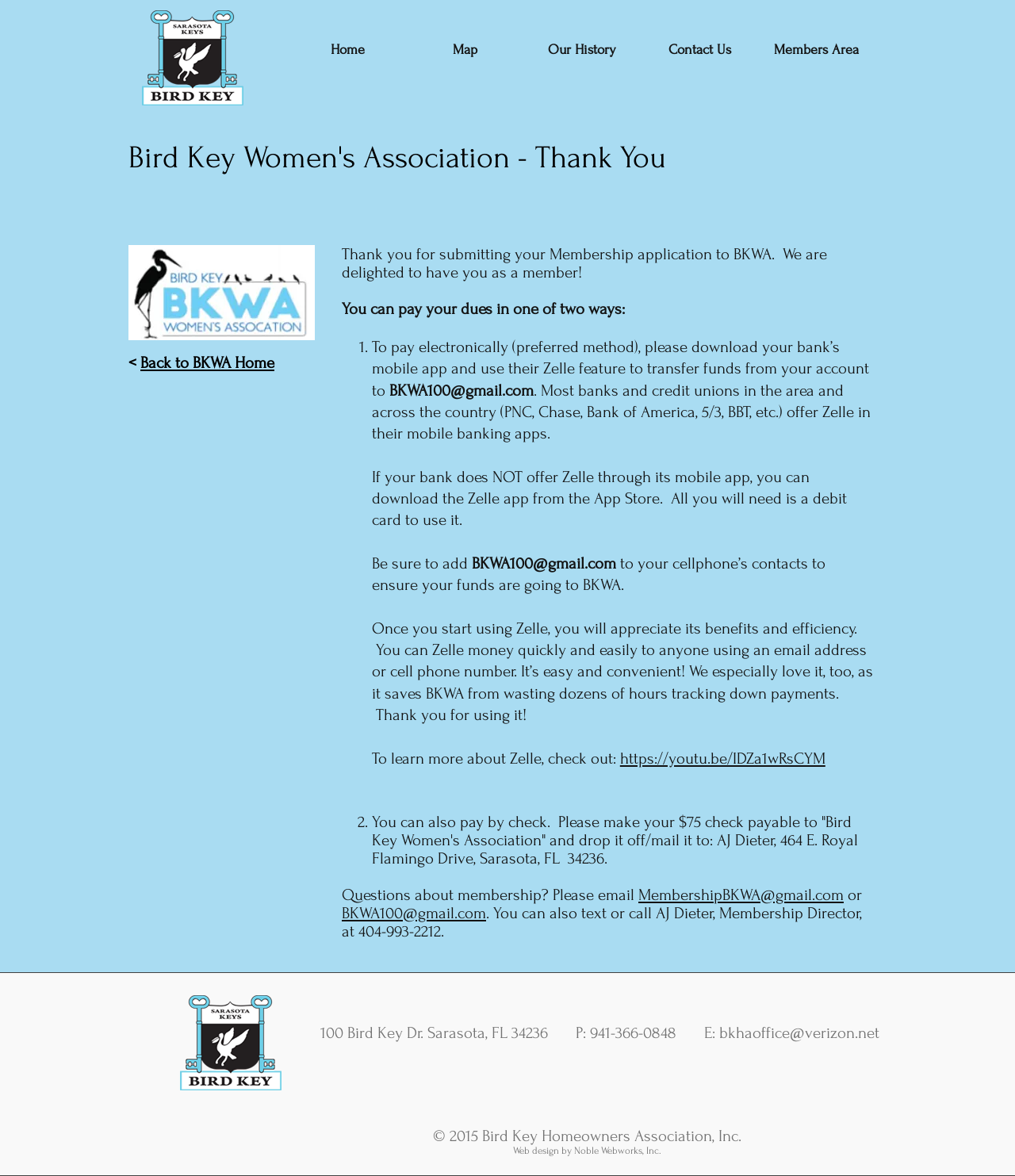How many ways can I pay my dues?
Please describe in detail the information shown in the image to answer the question.

I found the answer by reading the text 'You can pay your dues in one of two ways:' which is followed by two options: paying electronically using Zelle and paying by check.